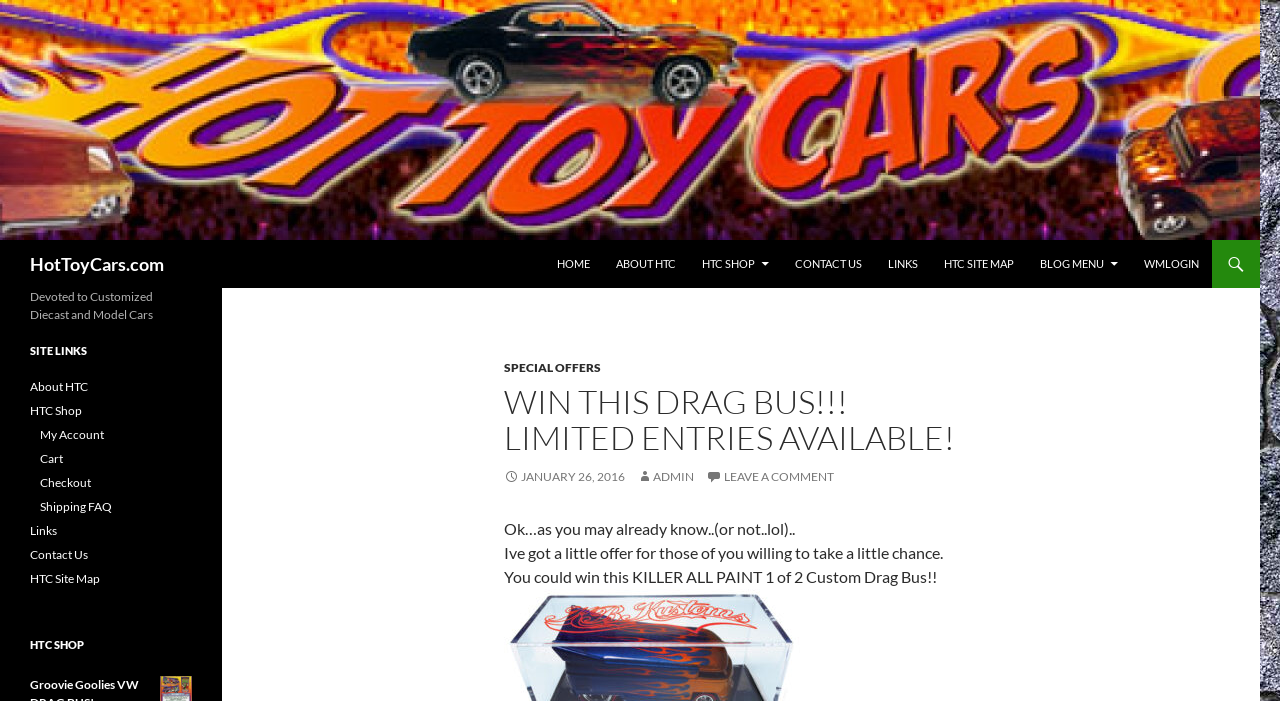Please find the bounding box coordinates of the element's region to be clicked to carry out this instruction: "Go to HotToyCars.com homepage".

[0.0, 0.154, 0.984, 0.181]